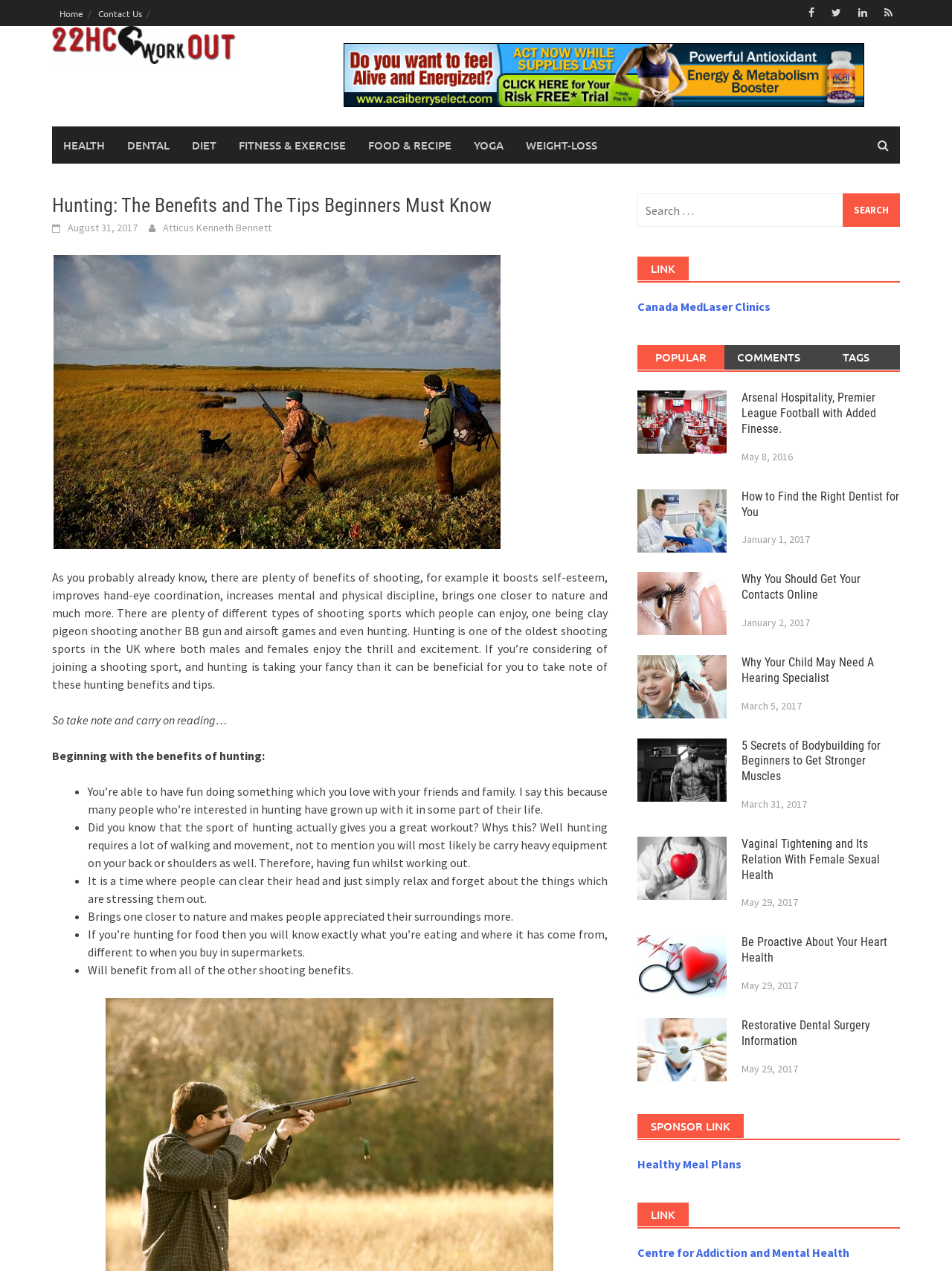Answer the question using only one word or a concise phrase: What type of links are listed under the 'LINK' heading?

External links